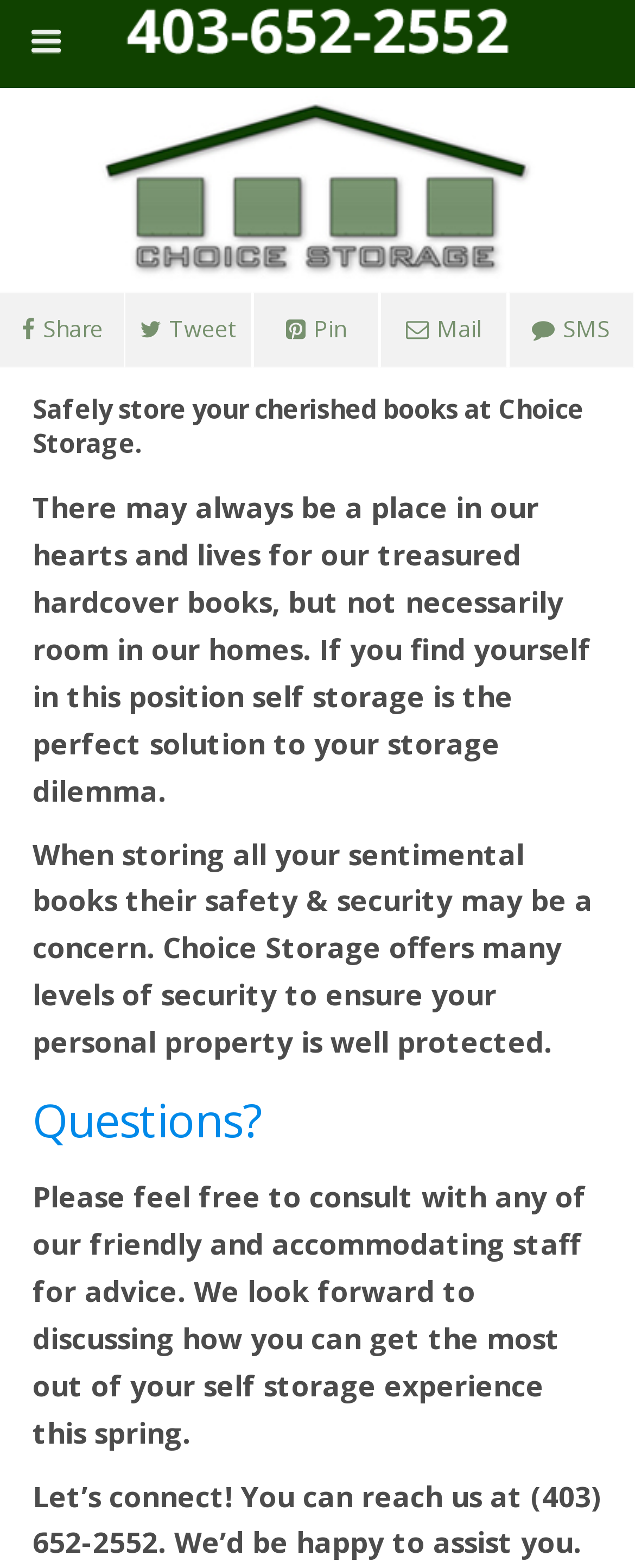What is the tone of the staff according to the webpage?
Use the information from the image to give a detailed answer to the question.

The webpage describes the staff as friendly and accommodating, which suggests a welcoming and helpful tone. This is mentioned in the paragraph that starts with 'Please feel free to consult with any of our friendly and accommodating staff...'.